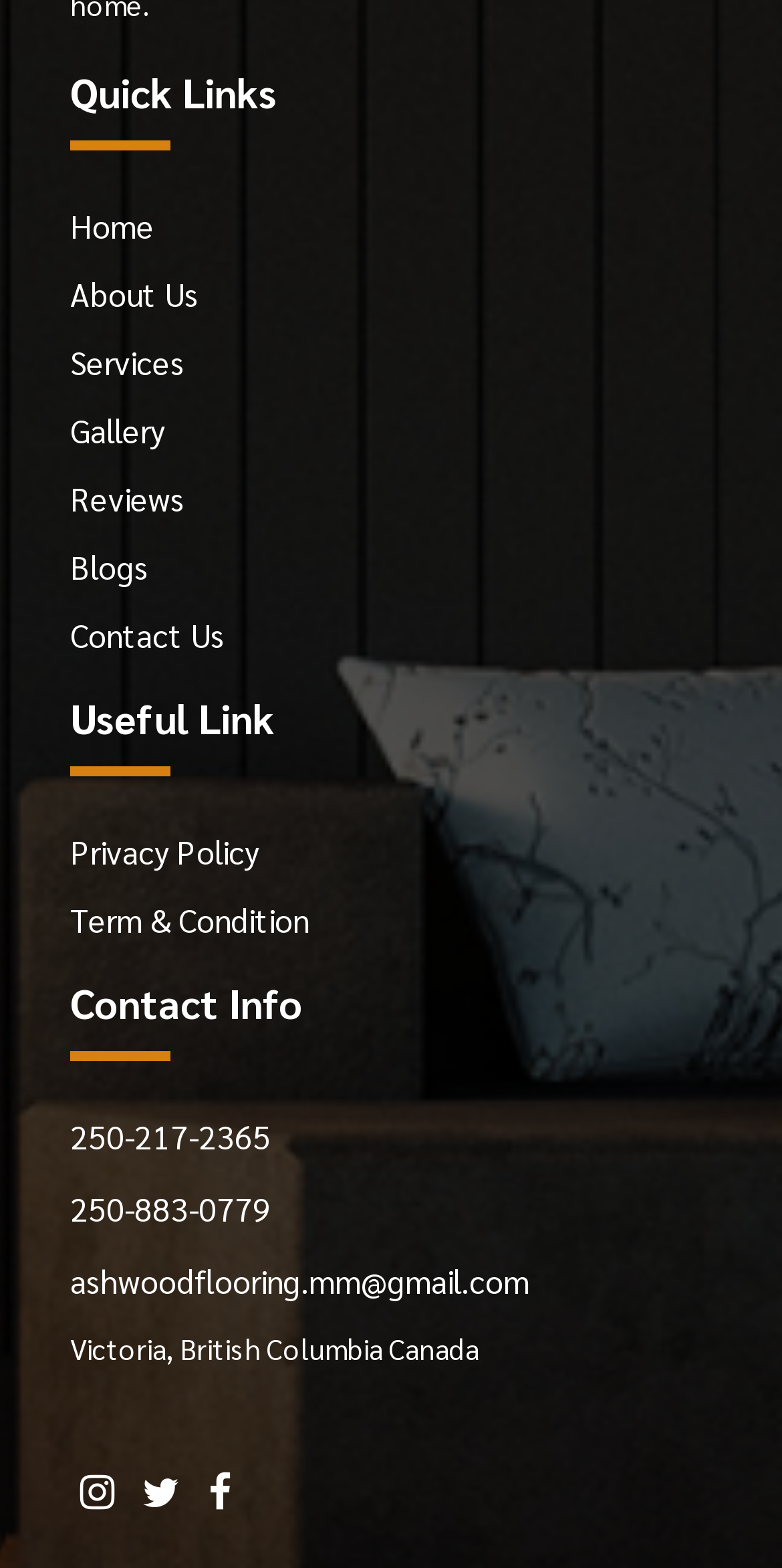Please locate the bounding box coordinates of the region I need to click to follow this instruction: "check reviews".

[0.09, 0.302, 0.91, 0.335]